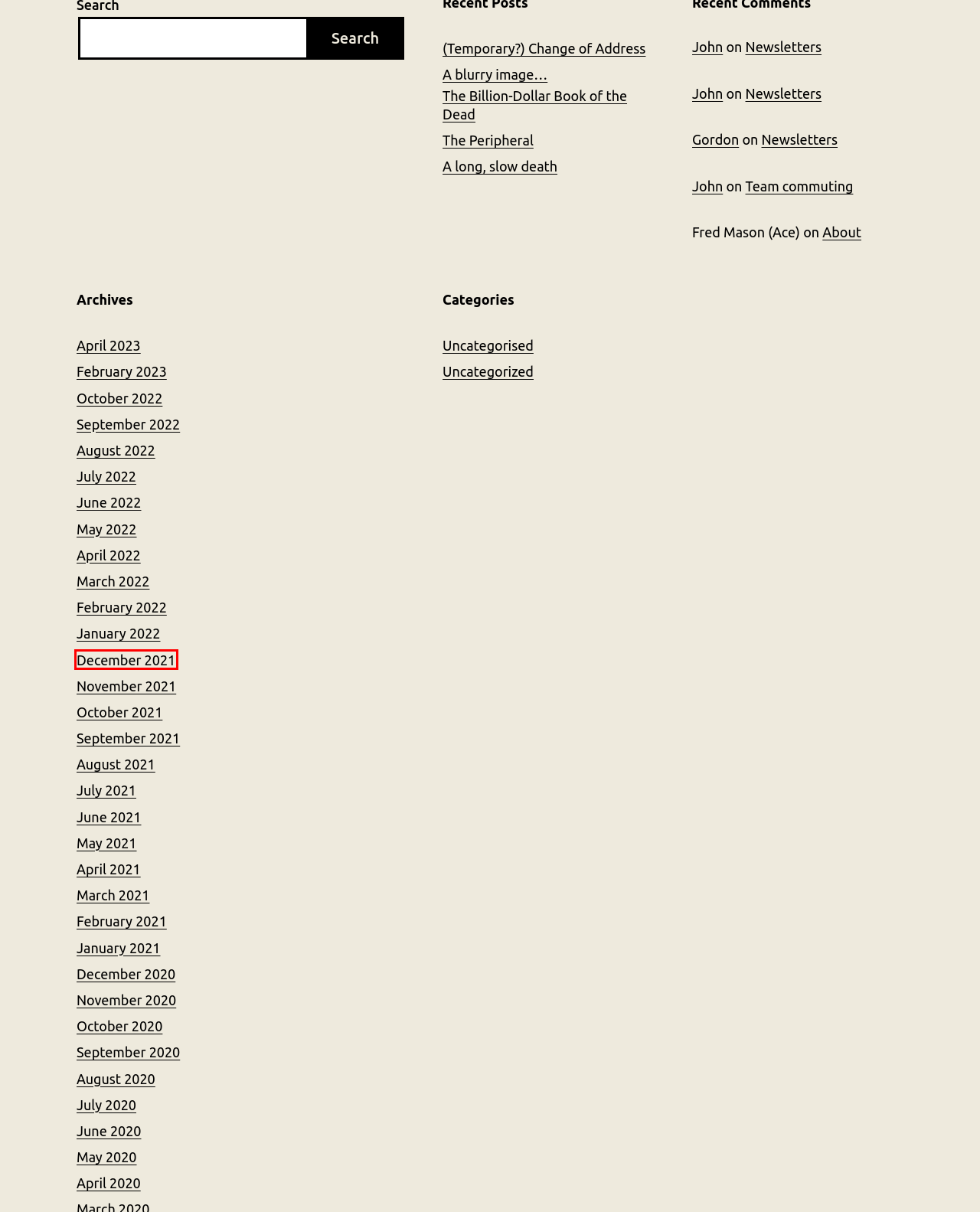Observe the provided screenshot of a webpage with a red bounding box around a specific UI element. Choose the webpage description that best fits the new webpage after you click on the highlighted element. These are your options:
A. (Temporary?) Change of Address – Sore Eyes
B. September 2021 – Sore Eyes
C. July 2021 – Sore Eyes
D. About – Sore Eyes
E. February 2021 – Sore Eyes
F. September 2020 – Sore Eyes
G. April 2021 – Sore Eyes
H. December 2021 – Sore Eyes

H